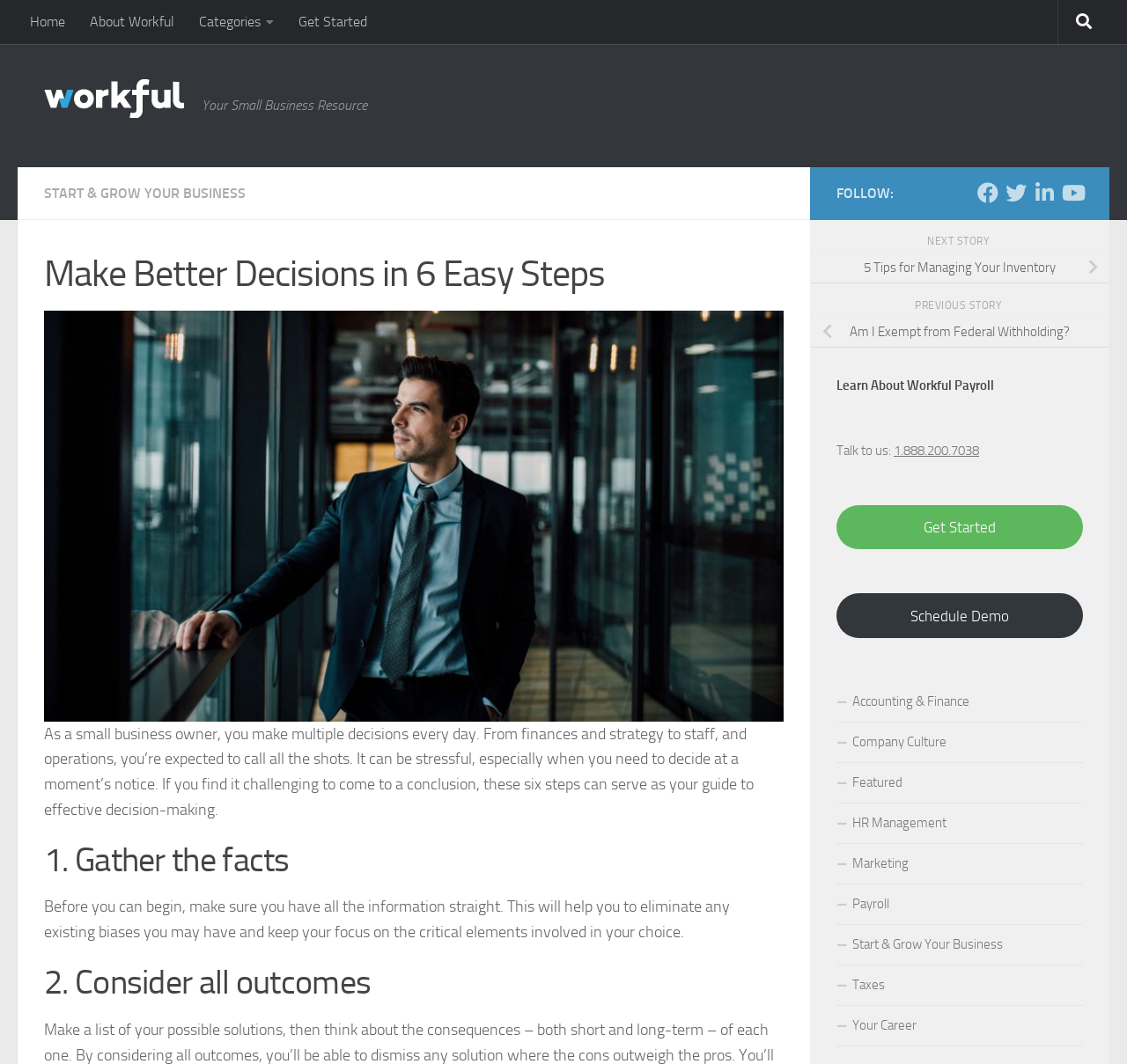What is the man in the image doing?
Answer the question with detailed information derived from the image.

The image shows a businessman looking out a window while trying to make a decision, which is indicated by the context of the article and the image description.